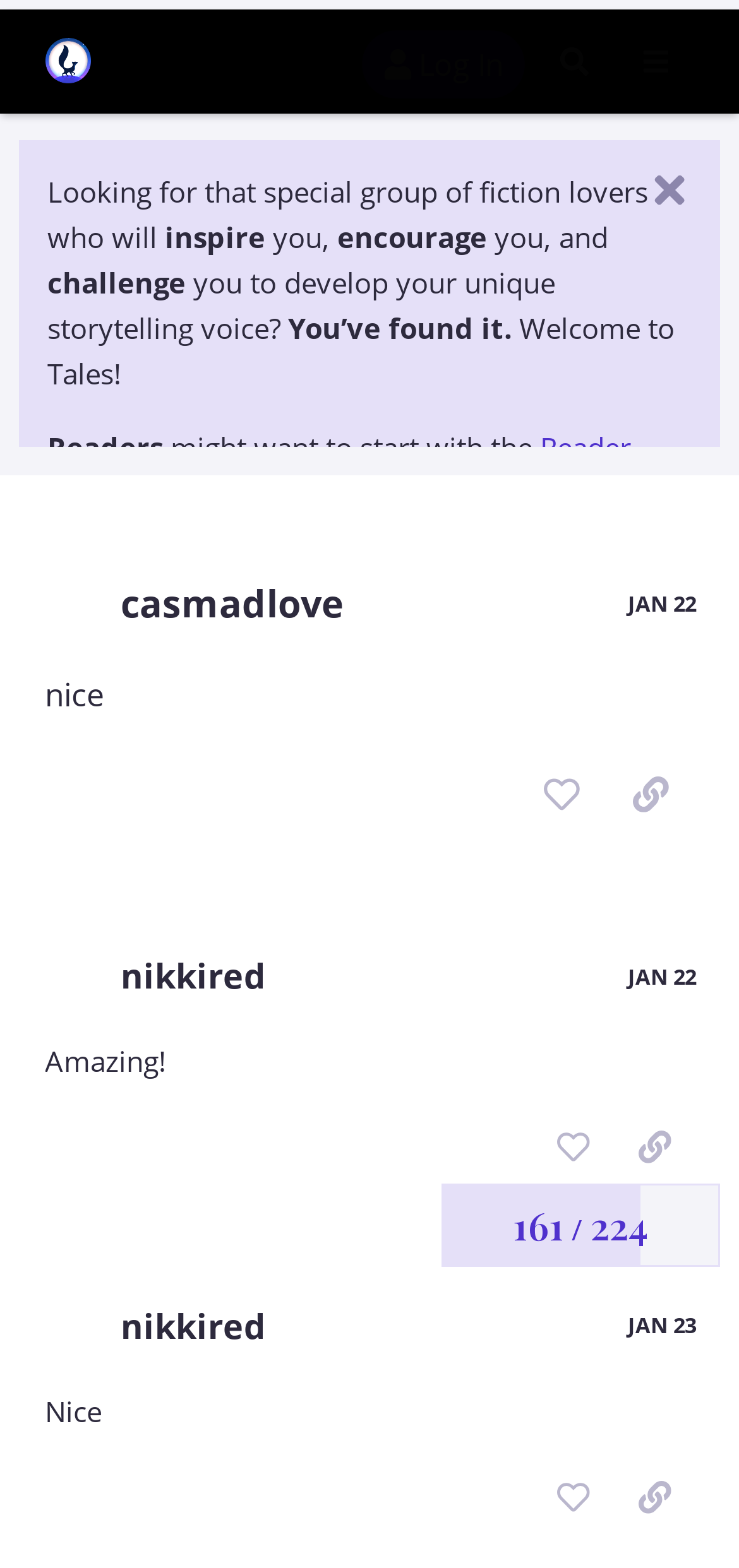Please answer the following question using a single word or phrase: 
What is the username of the author of the latest post?

nikkired